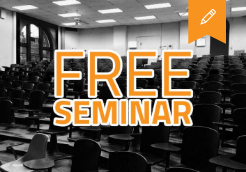Who is organizing the seminars?
Answer the question with a single word or phrase, referring to the image.

Florida Department of Financial Services